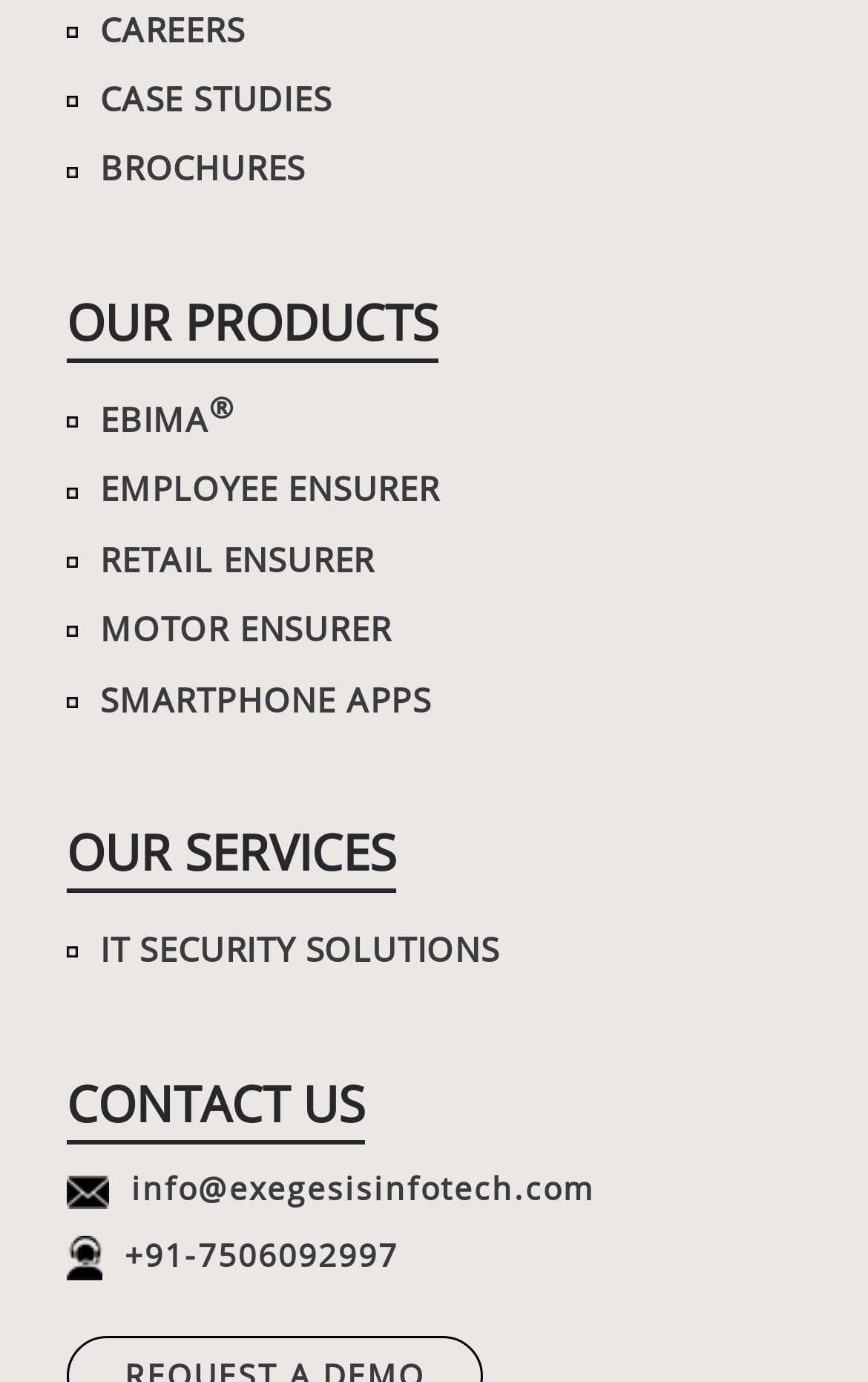Please determine the bounding box coordinates of the element to click on in order to accomplish the following task: "Contact us via email". Ensure the coordinates are four float numbers ranging from 0 to 1, i.e., [left, top, right, bottom].

[0.077, 0.844, 0.685, 0.876]